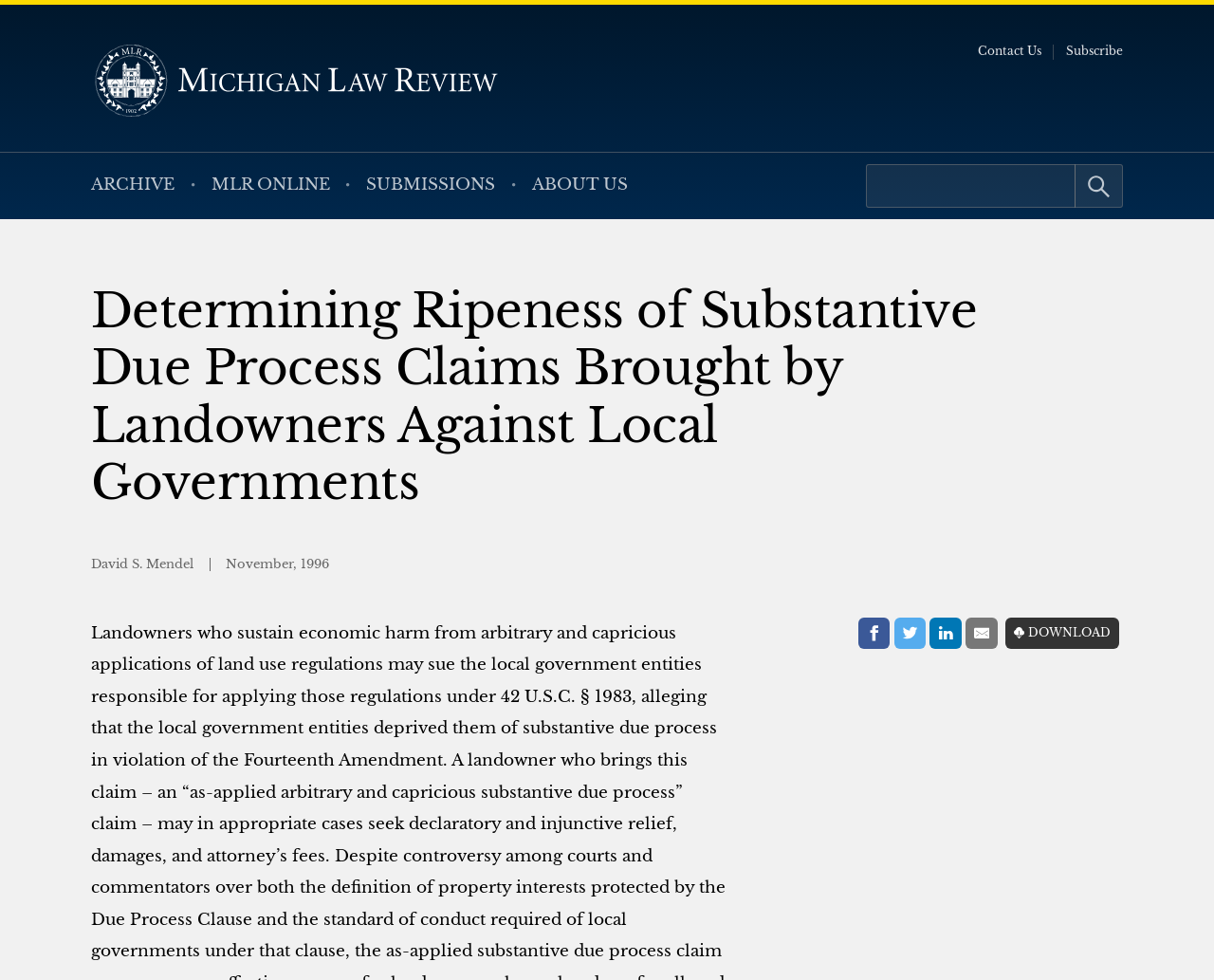Identify the bounding box coordinates for the element you need to click to achieve the following task: "Search for a term". The coordinates must be four float values ranging from 0 to 1, formatted as [left, top, right, bottom].

[0.713, 0.167, 0.886, 0.212]